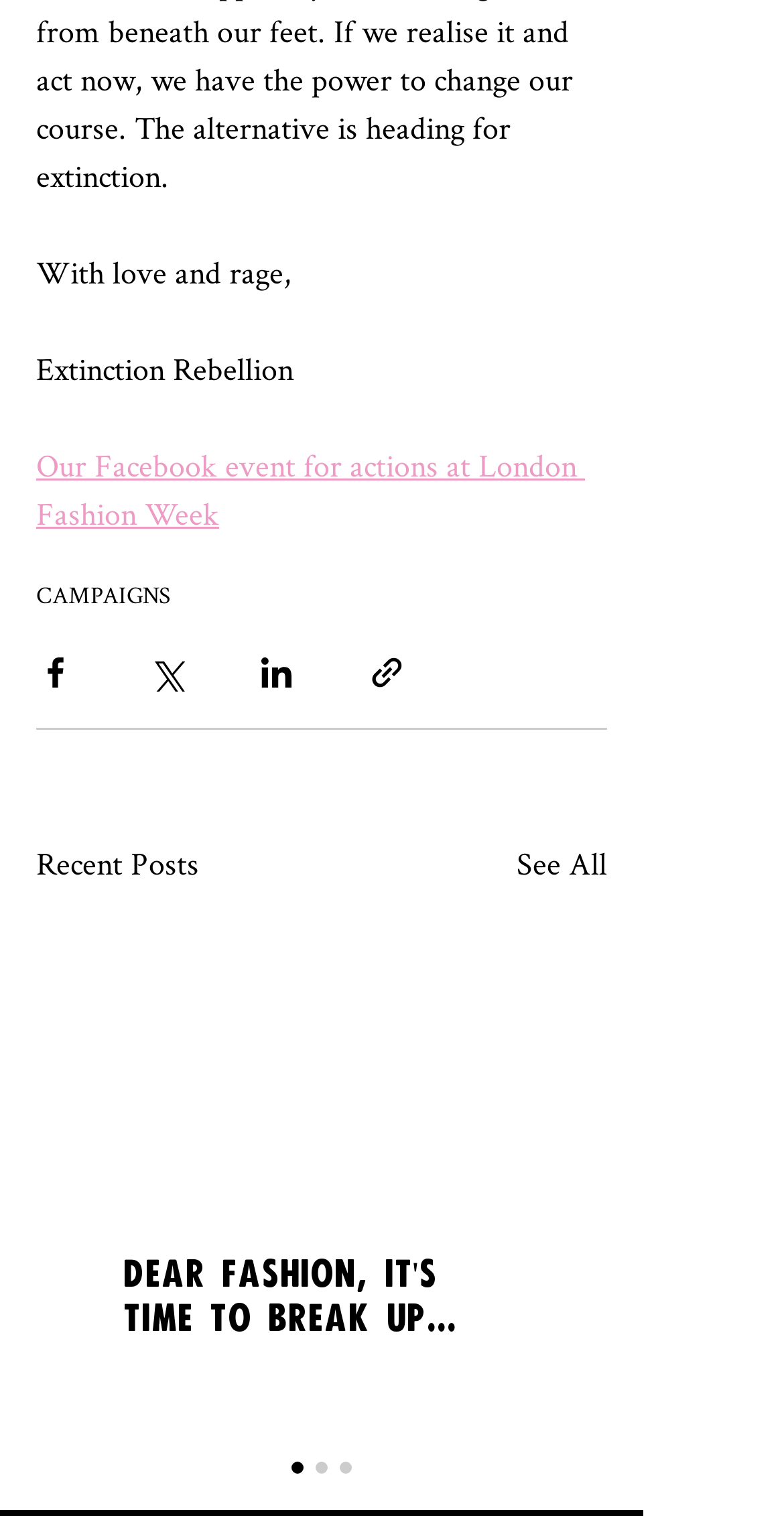How many social media platforms can you share content on?
Based on the screenshot, provide a one-word or short-phrase response.

4